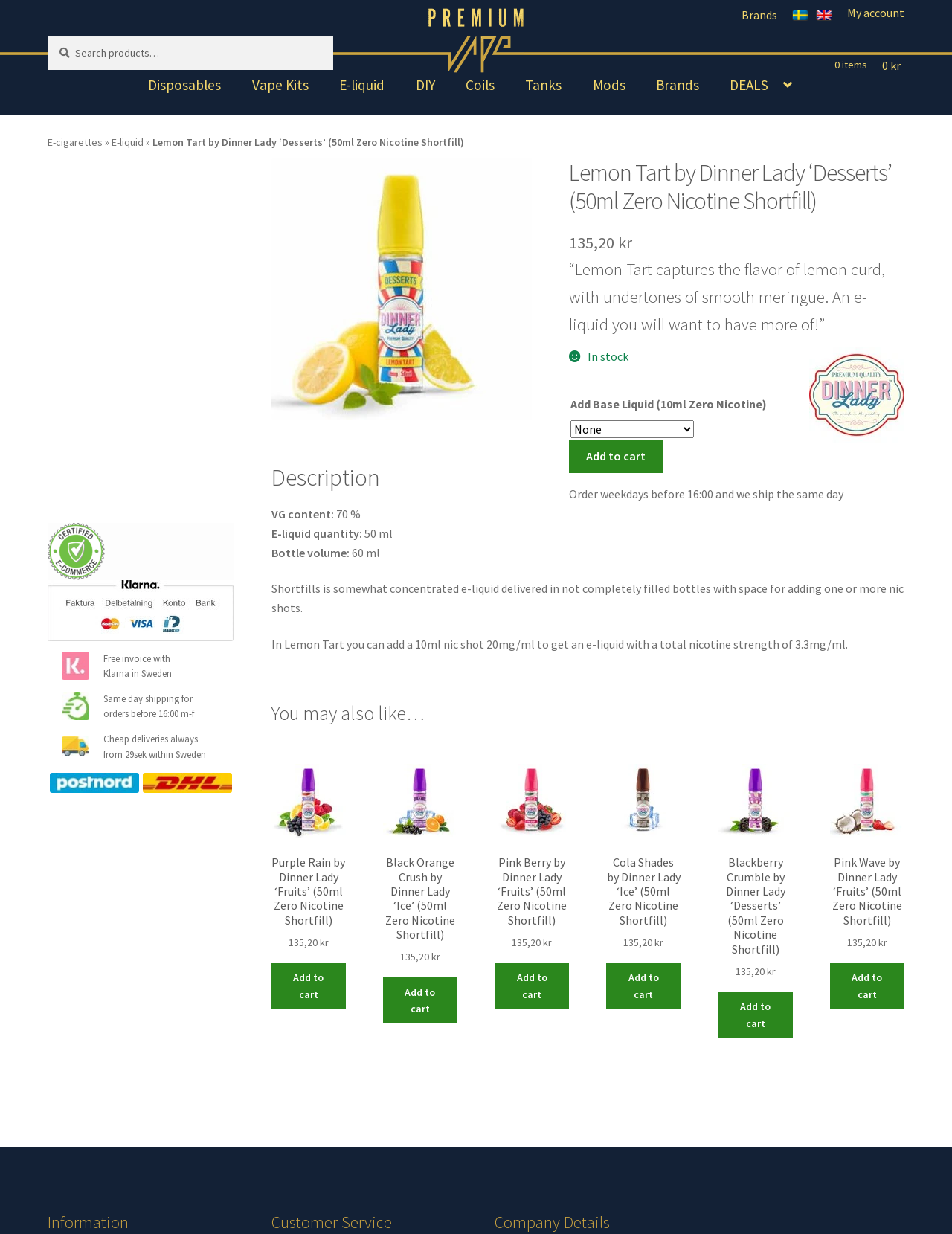Please specify the bounding box coordinates of the clickable region necessary for completing the following instruction: "View PremiumVape homepage". The coordinates must consist of four float numbers between 0 and 1, i.e., [left, top, right, bottom].

[0.449, 0.006, 0.551, 0.06]